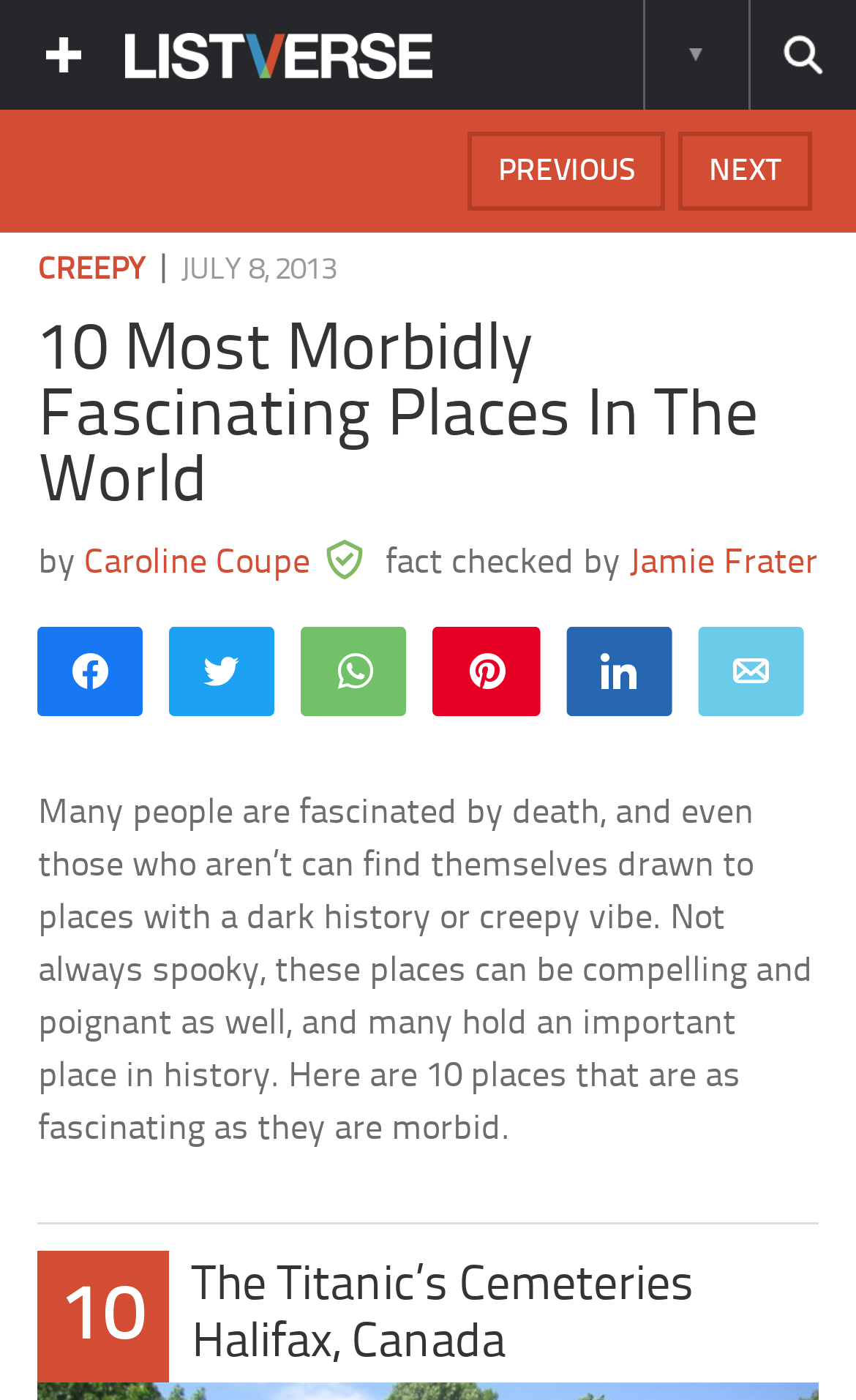Please analyze the image and provide a thorough answer to the question:
What is the author of this article?

The author's name can be found in the section below the title, where it says 'by Caroline Coupe'.